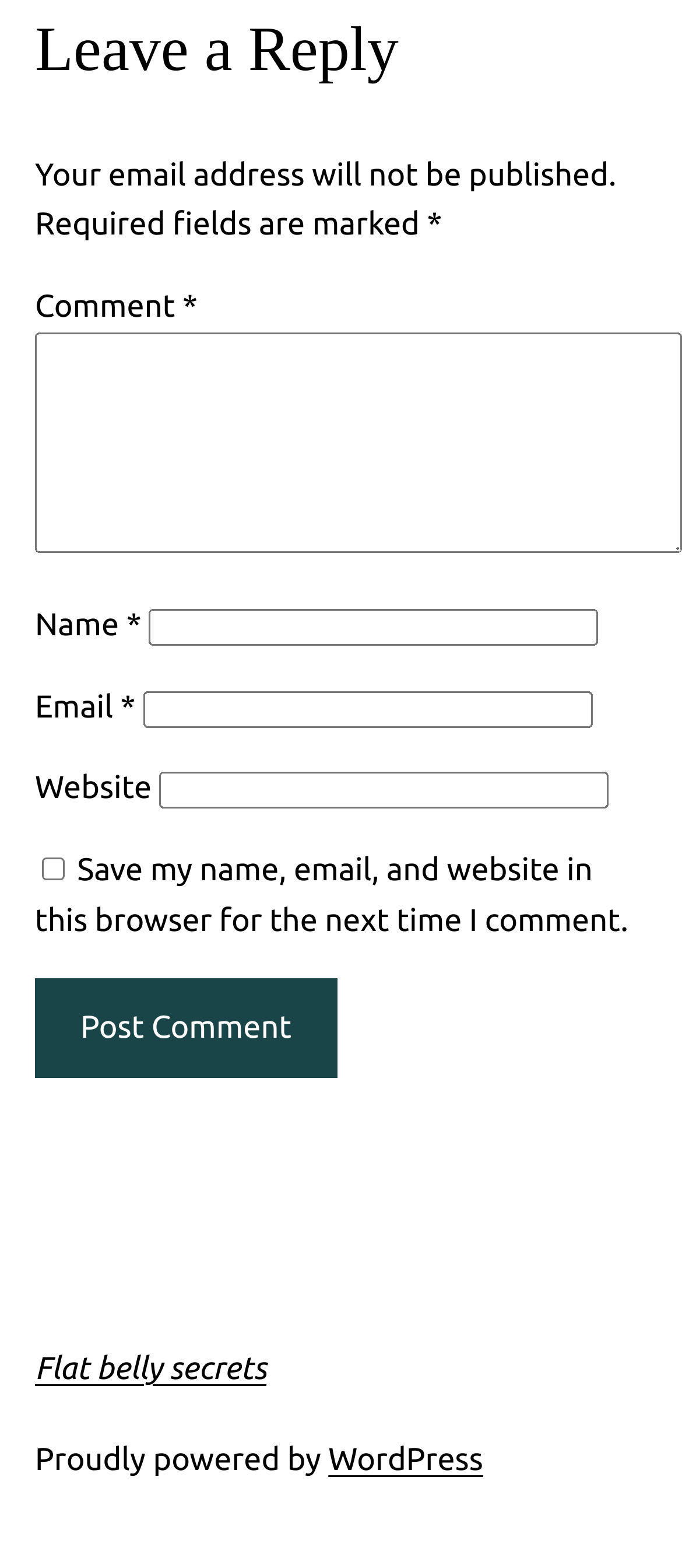Mark the bounding box of the element that matches the following description: "parent_node: Name * name="author"".

[0.218, 0.388, 0.877, 0.412]